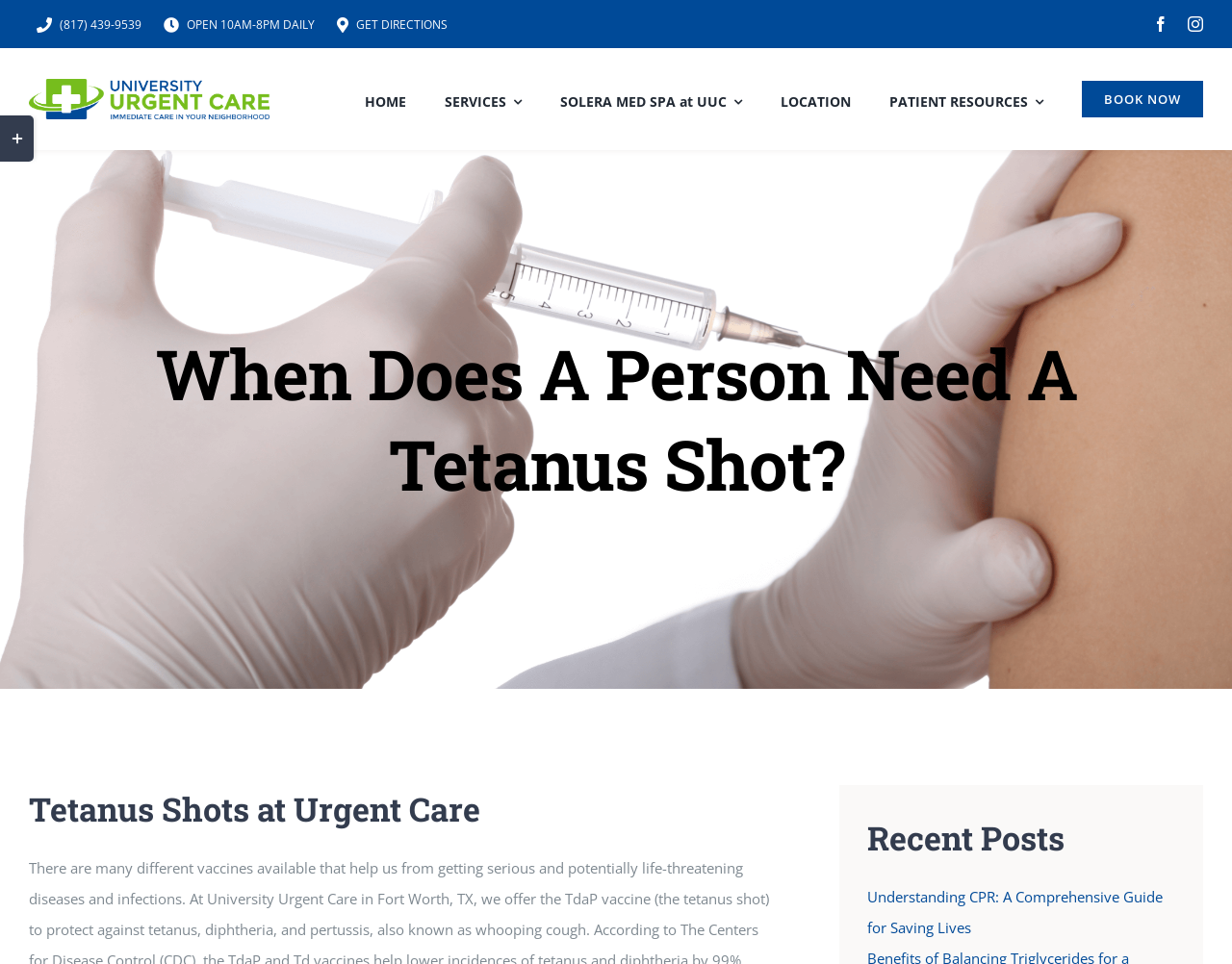Based on the image, provide a detailed response to the question:
What is the title of the second heading?

I found the second heading by looking at the content section of the webpage. The second heading is a subheading of the main heading, and it is titled 'Tetanus Shots at Urgent Care'.